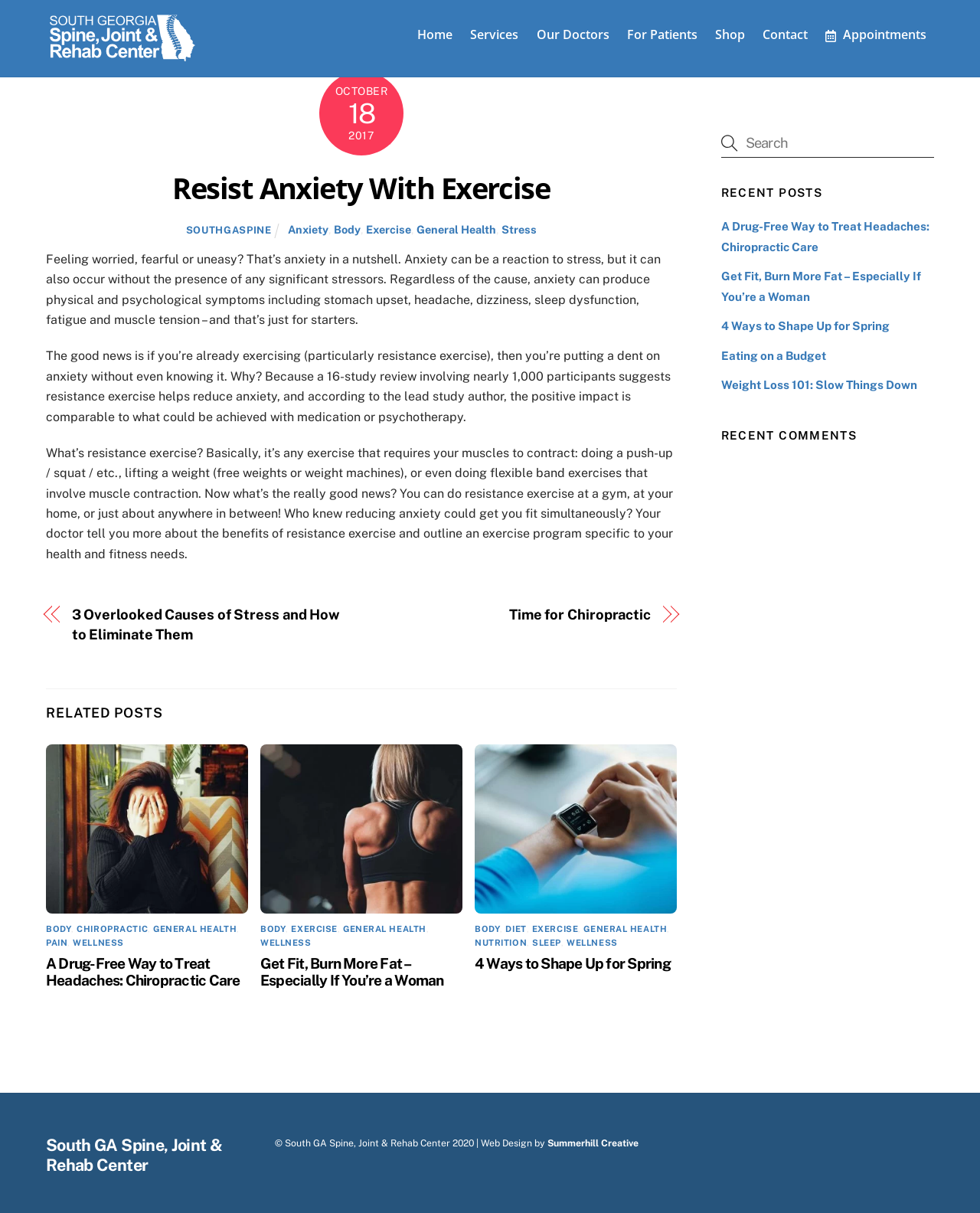Please provide a comprehensive response to the question based on the details in the image: What is the purpose of the 'RELATED POSTS' section?

The 'RELATED POSTS' section appears to be a collection of links to other articles on the website that are related to the topic of exercise and health, allowing users to explore more content on similar topics.